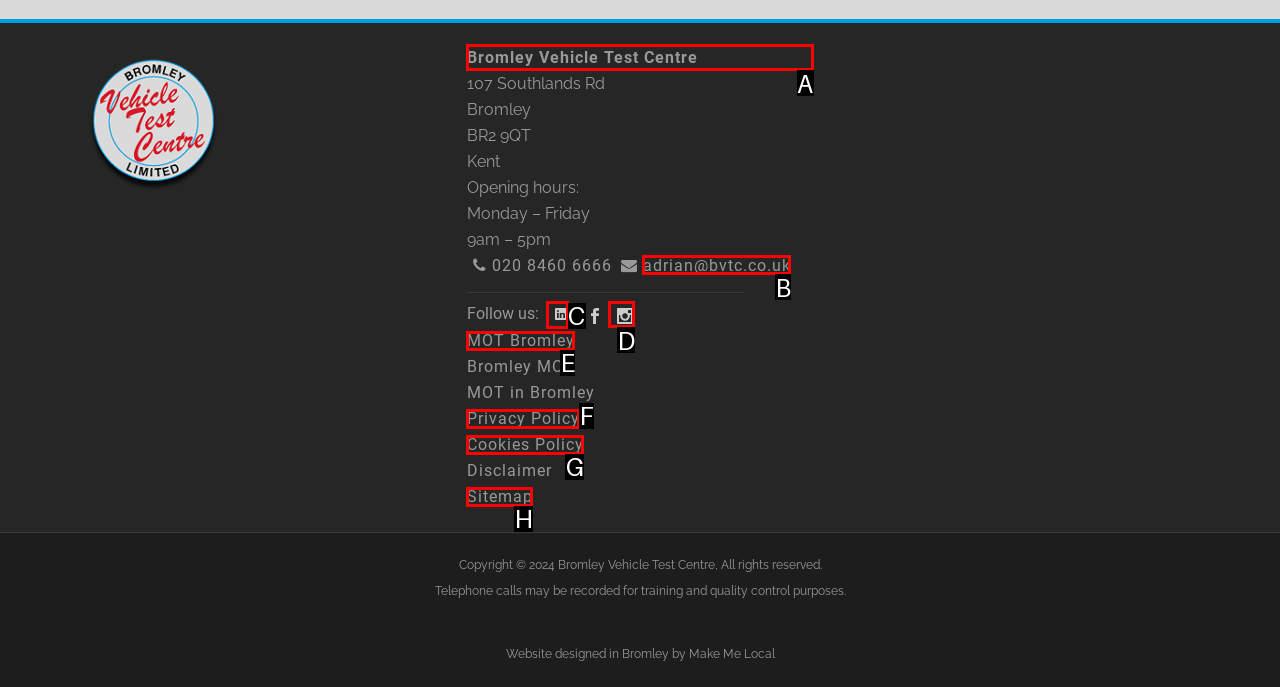Identify the HTML element to click to execute this task: Follow on Facebook Respond with the letter corresponding to the proper option.

C